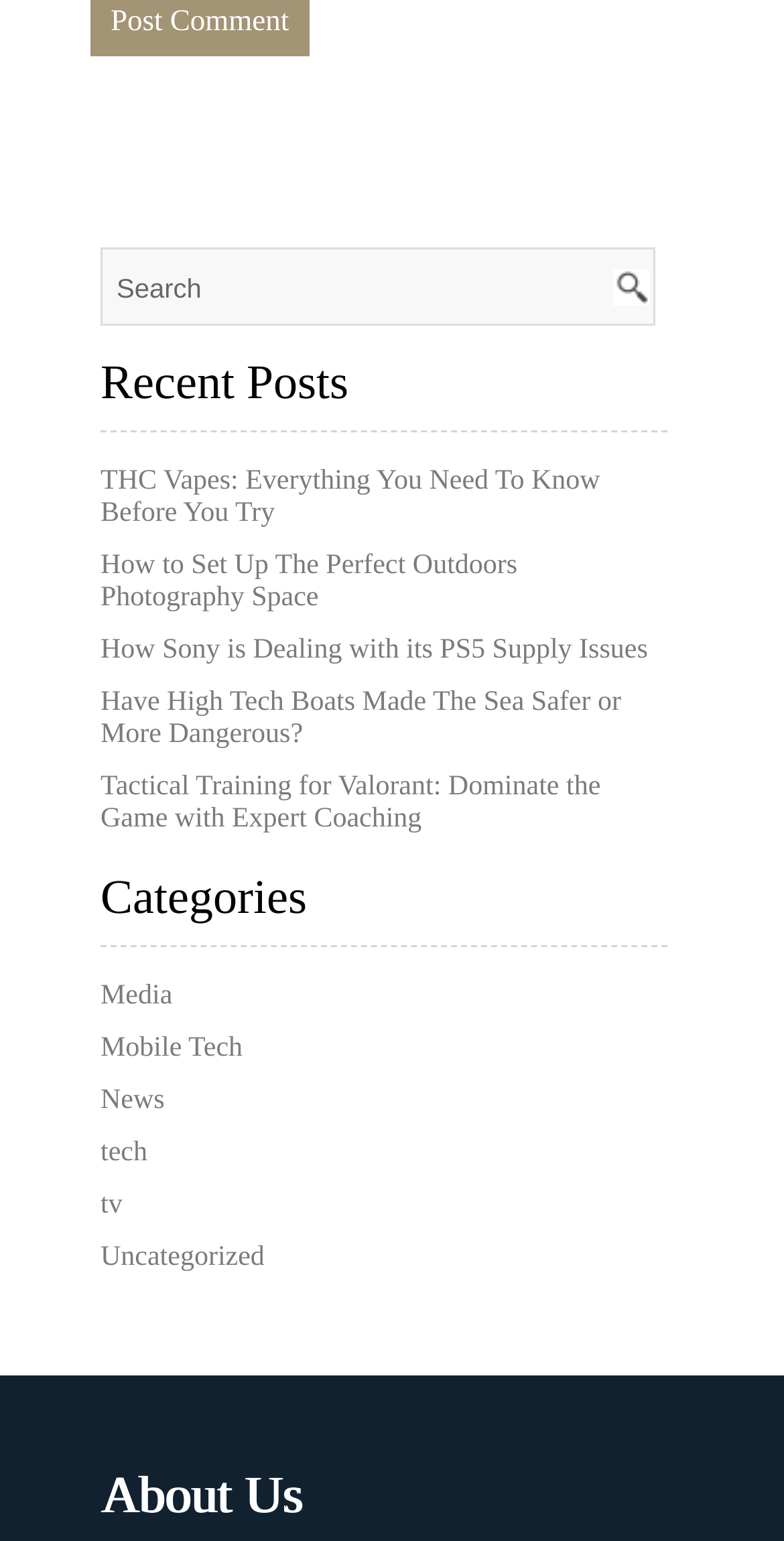How many links are listed under 'Recent Posts'?
Look at the screenshot and respond with a single word or phrase.

5